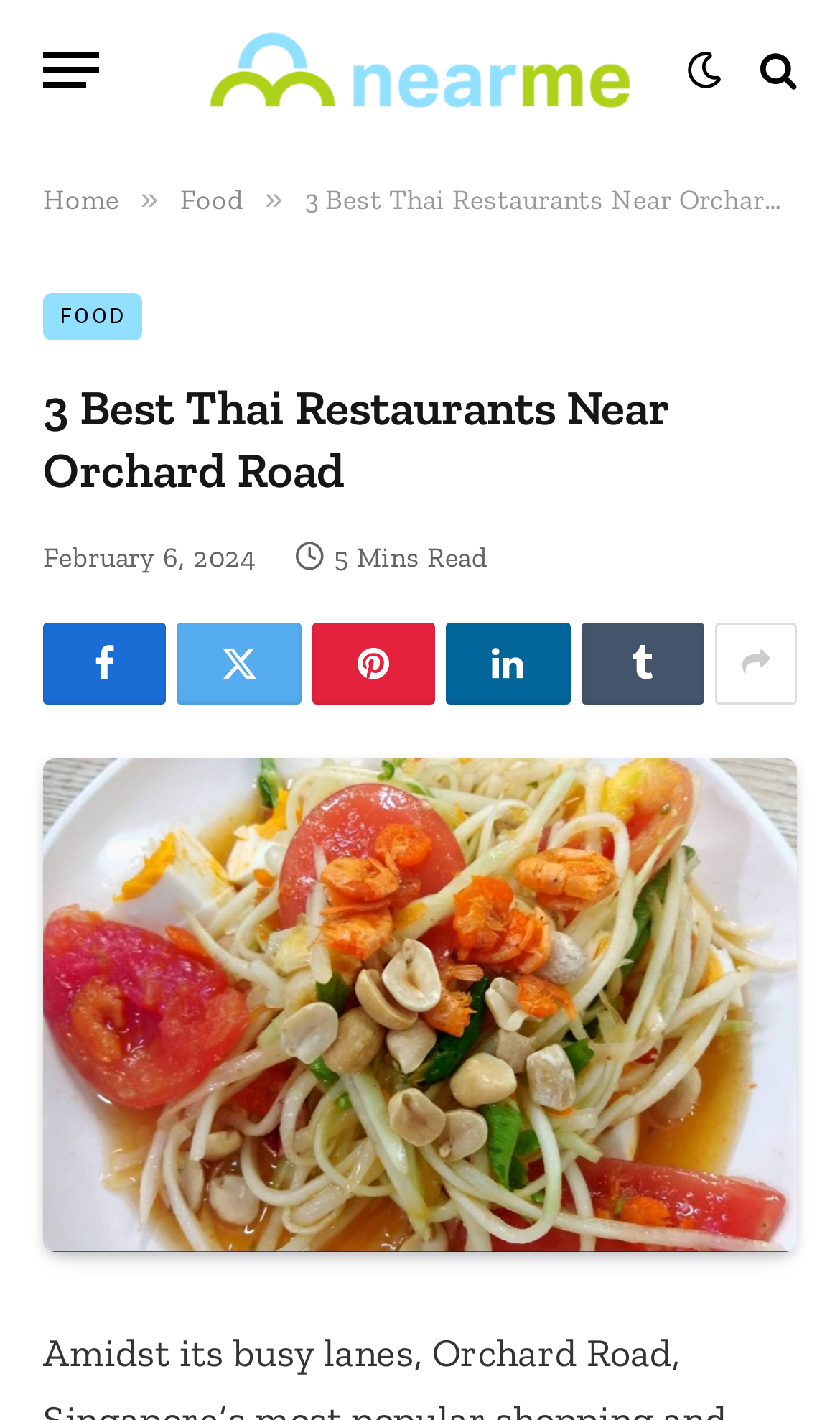Kindly determine the bounding box coordinates for the area that needs to be clicked to execute this instruction: "Read about Best Thai Restaurant Orchard Road".

[0.051, 0.534, 0.949, 0.881]